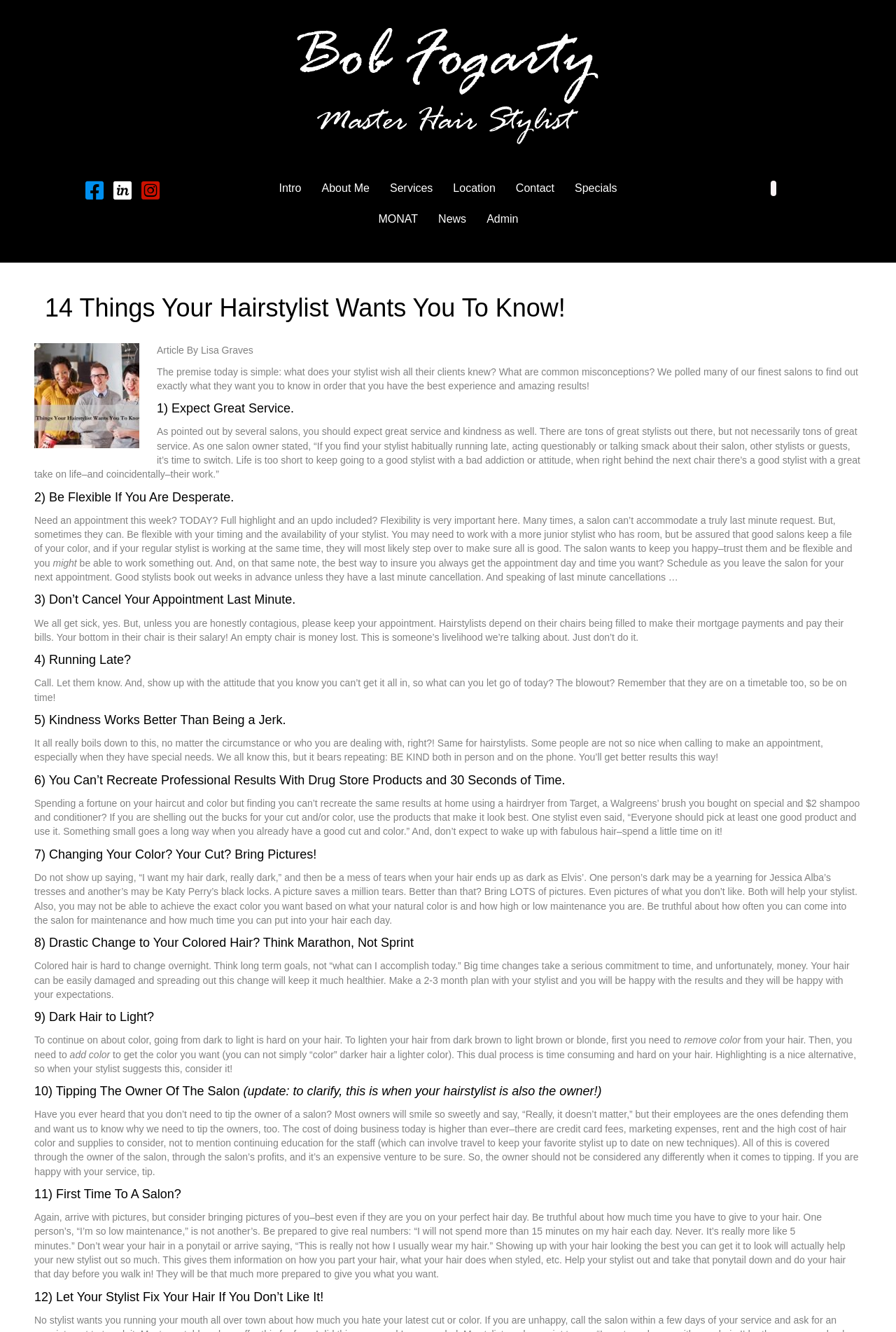Answer the question briefly using a single word or phrase: 
Why should you tip the owner of the salon?

Because of high business costs